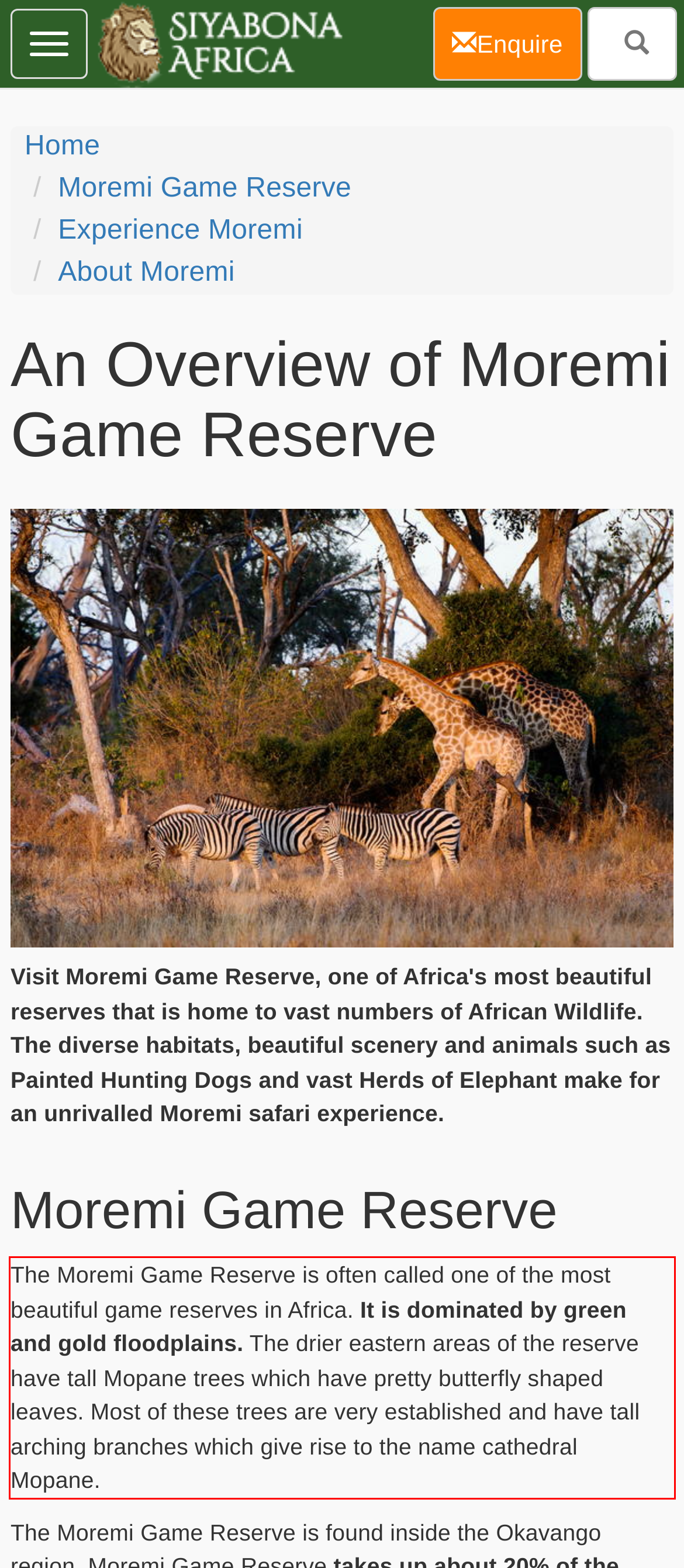Extract and provide the text found inside the red rectangle in the screenshot of the webpage.

The Moremi Game Reserve is often called one of the most beautiful game reserves in Africa. It is dominated by green and gold floodplains. The drier eastern areas of the reserve have tall Mopane trees which have pretty butterfly shaped leaves. Most of these trees are very established and have tall arching branches which give rise to the name cathedral Mopane.